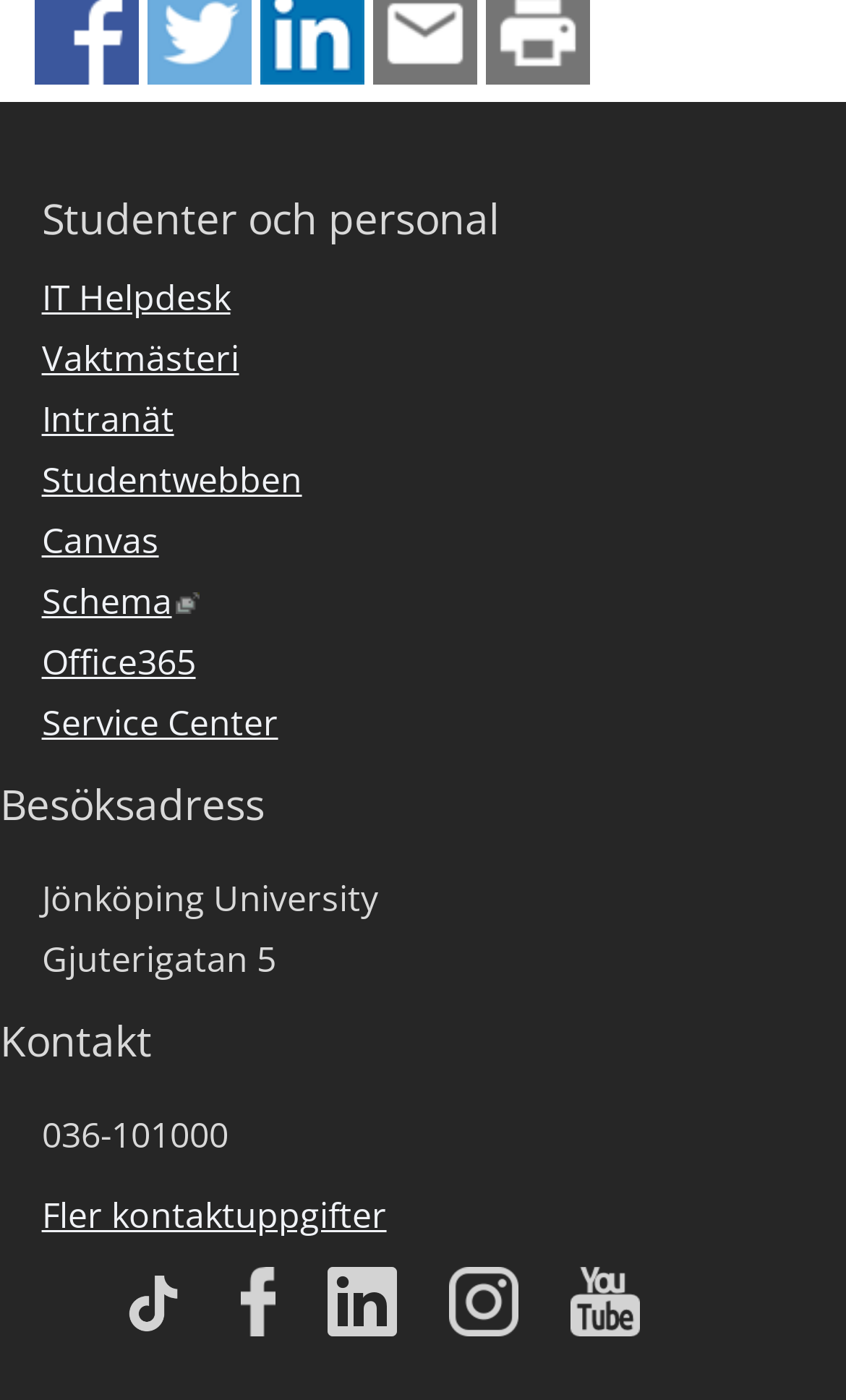What is the name of the university?
Look at the image and answer the question using a single word or phrase.

Jönköping University